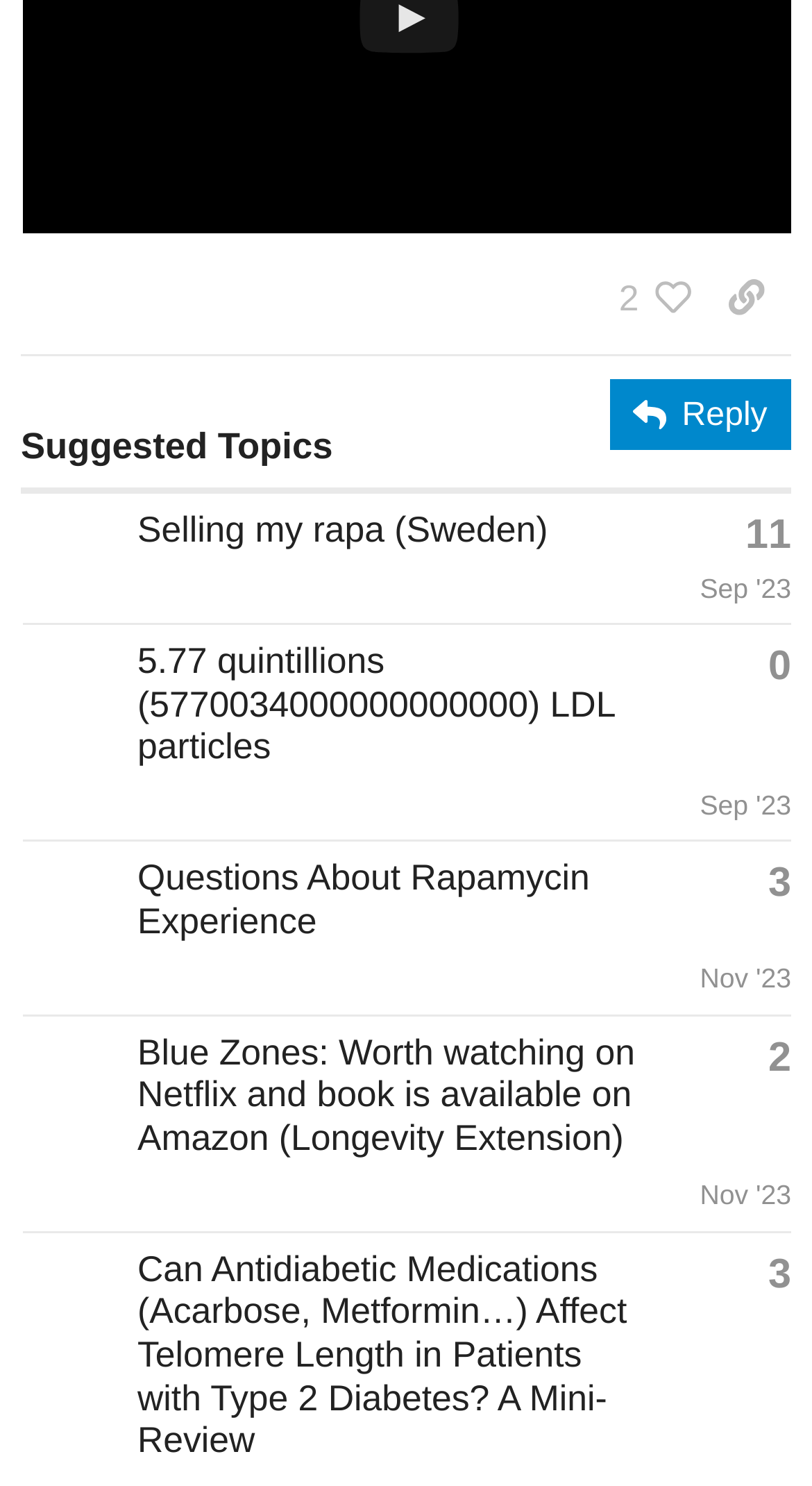Please identify the coordinates of the bounding box for the clickable region that will accomplish this instruction: "View topic 'Selling my rapa (Sweden)'".

[0.169, 0.342, 0.675, 0.37]